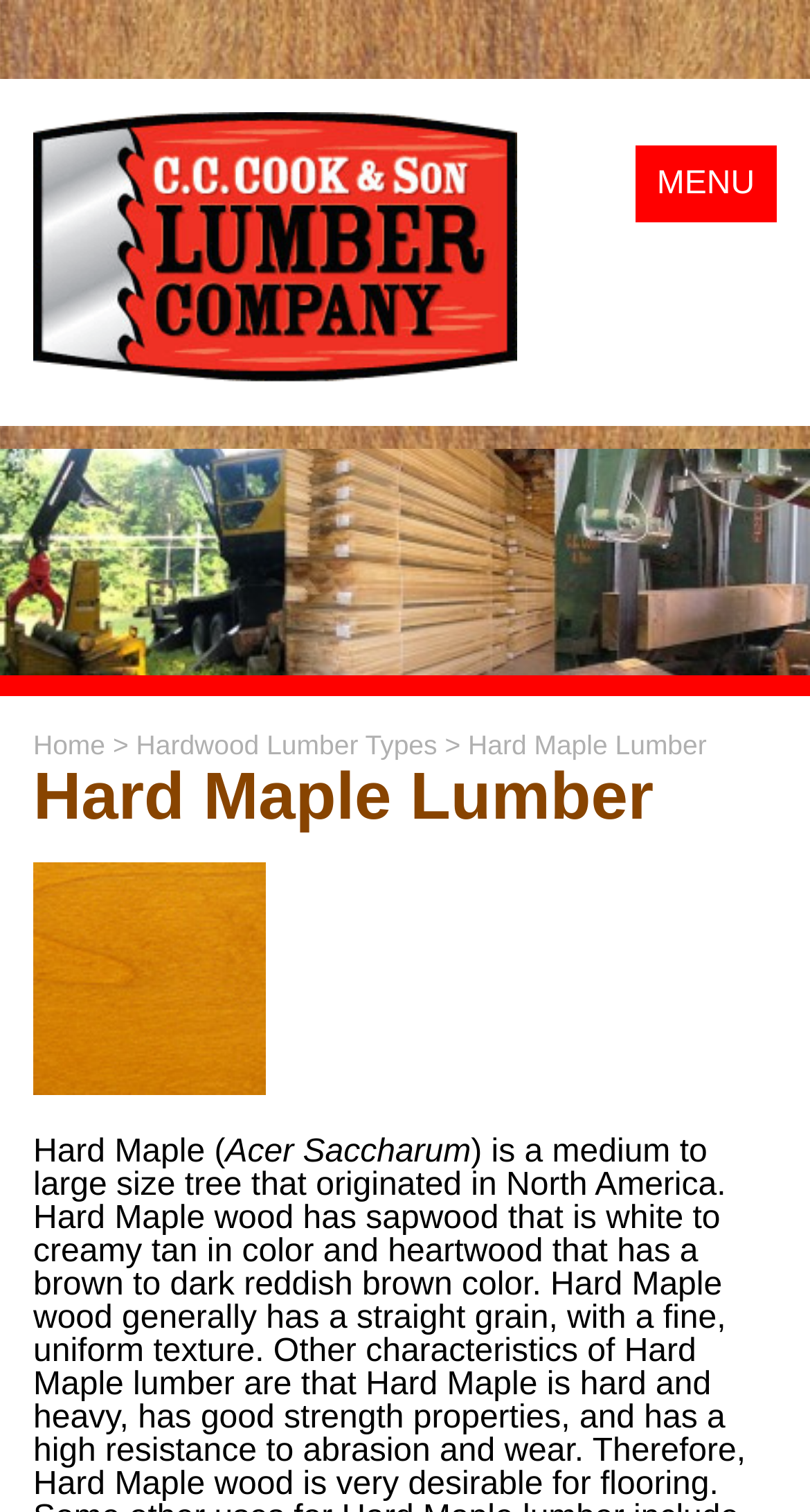Can you find the bounding box coordinates for the element that needs to be clicked to execute this instruction: "Learn about Indiana Hardwoods"? The coordinates should be given as four float numbers between 0 and 1, i.e., [left, top, right, bottom].

[0.041, 0.445, 0.467, 0.472]